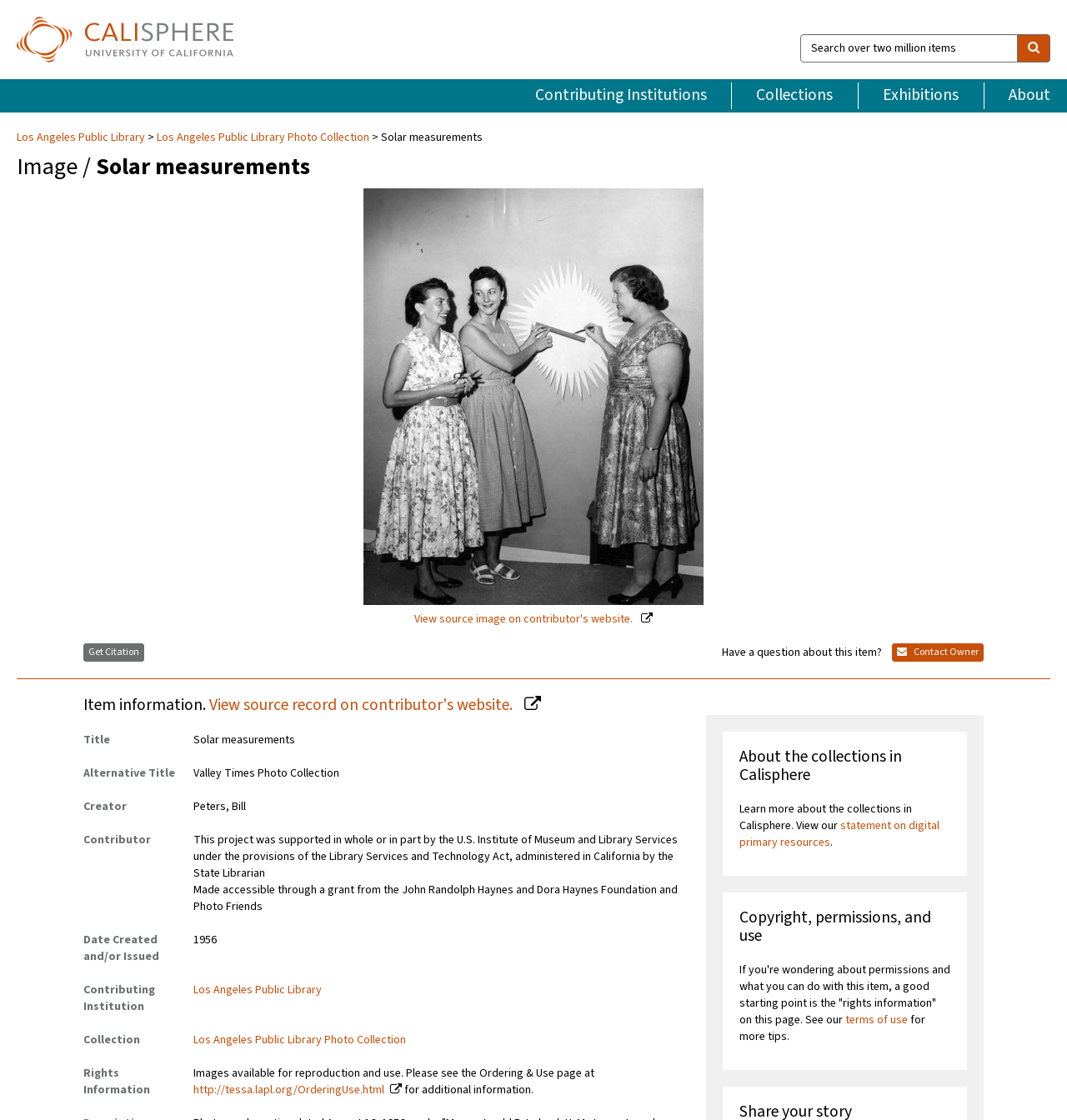Who is the creator of the image?
Answer the question in a detailed and comprehensive manner.

The creator of the image can be found in the item information section, where it is listed as 'Creator: Peters, Bill', indicating that the image was created by Bill Peters.